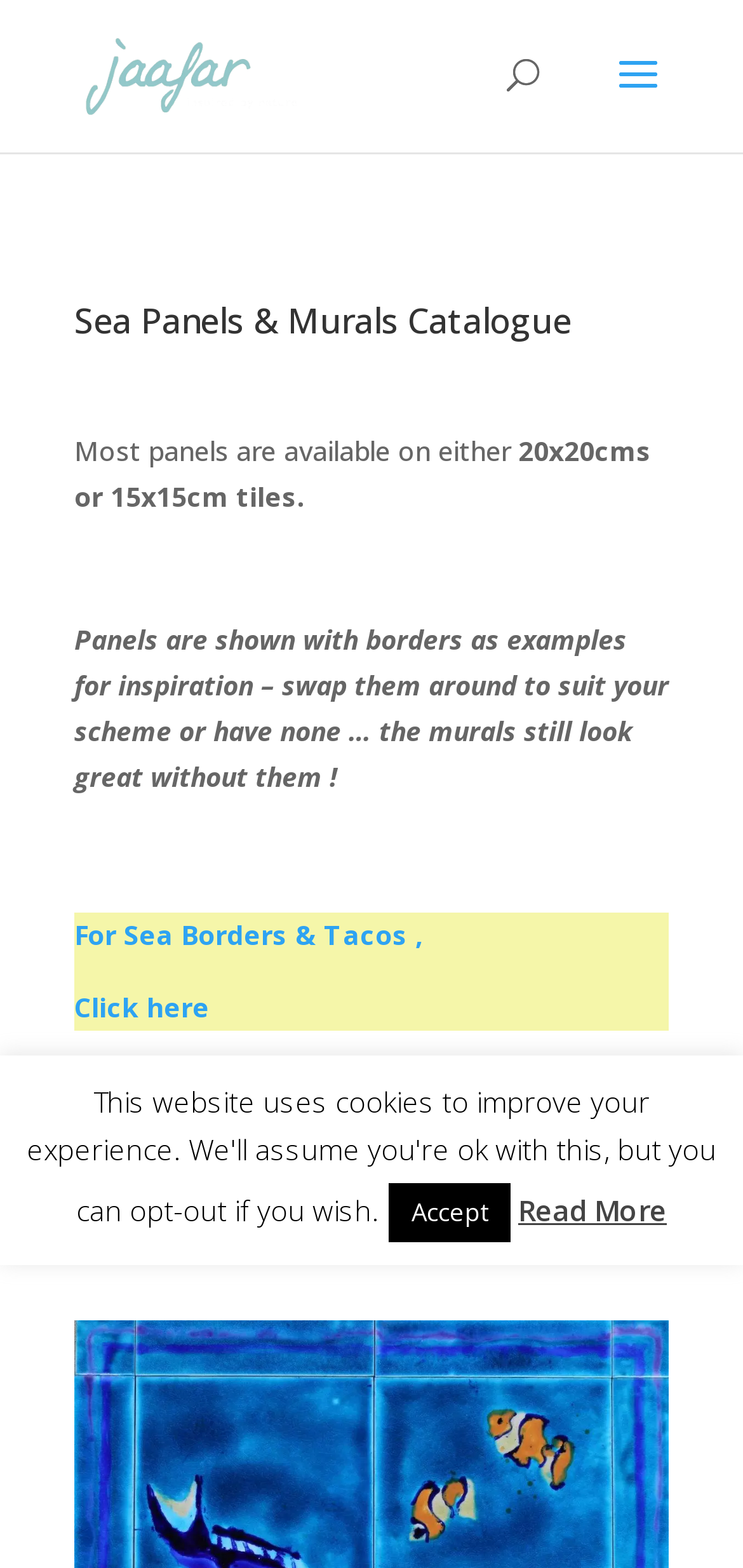Create a detailed summary of all the visual and textual information on the webpage.

The webpage is about Sea Life Panels and Murals by Jaafar Designs. At the top left, there is a logo of Jaafar Designs, which is an image with a link to the website. Below the logo, there is a search bar that spans across the top of the page.

The main content of the page is divided into sections. The first section has a heading that reads "Sea Panels & Murals Catalogue". Below the heading, there is a brief description of the panels, stating that they are available in two sizes, 20x20cms or 15x15cm tiles. 

Further down, there is a longer paragraph of text that explains how the panels can be customized to fit individual schemes, with or without borders. Below this paragraph, there are three links: "For Sea Borders & Tacos", "Click here", and "For individual Sea Life tiles", which provide more information on related products.

At the bottom of the page, there is a button labeled "Accept" and a link labeled "Read More", which may lead to more information or terms and conditions. Overall, the page has a simple and clean layout, with clear headings and concise text that effectively communicates the product offerings.